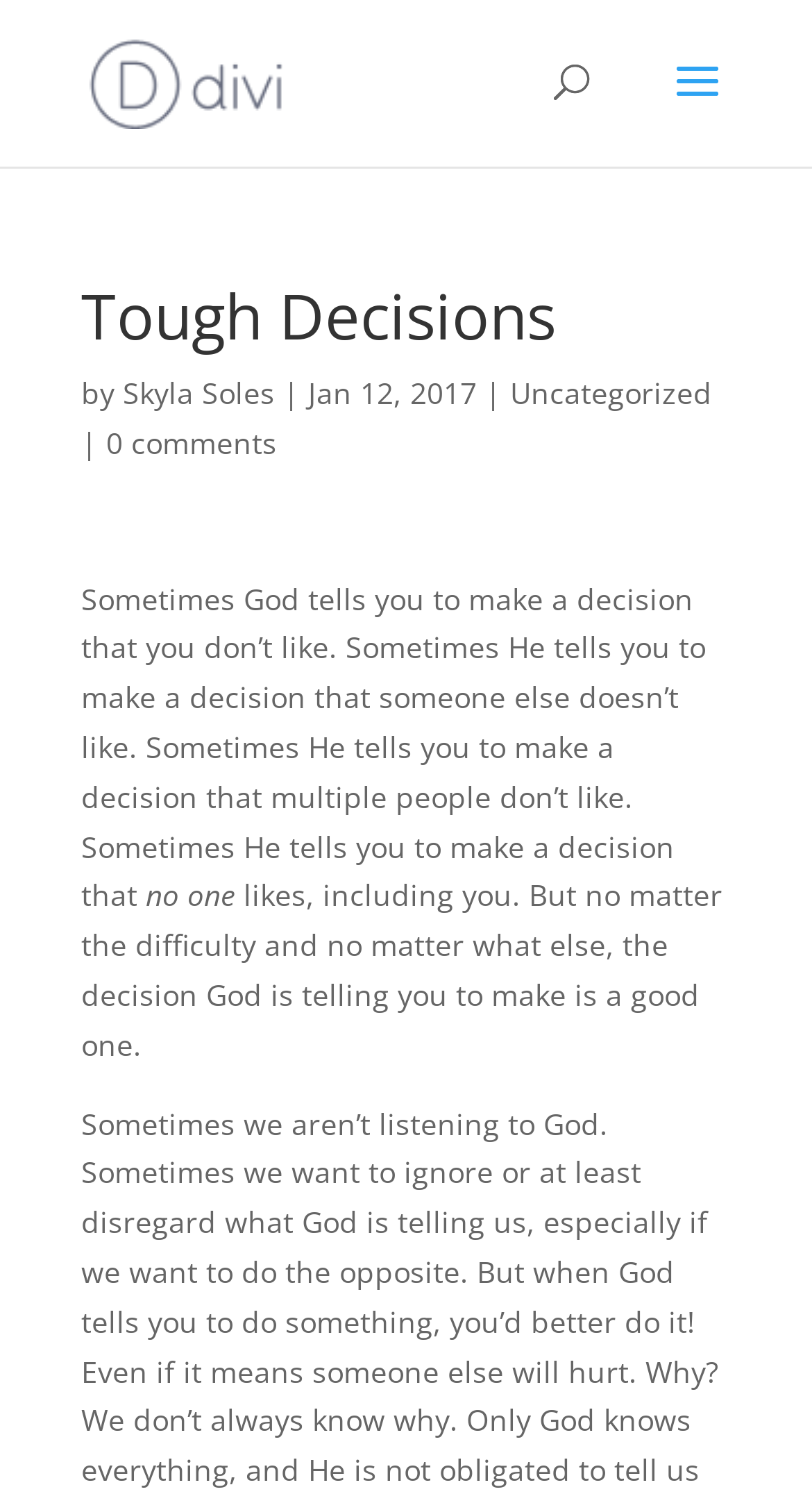Based on the provided description, "Uncategorized", find the bounding box of the corresponding UI element in the screenshot.

[0.628, 0.25, 0.877, 0.276]